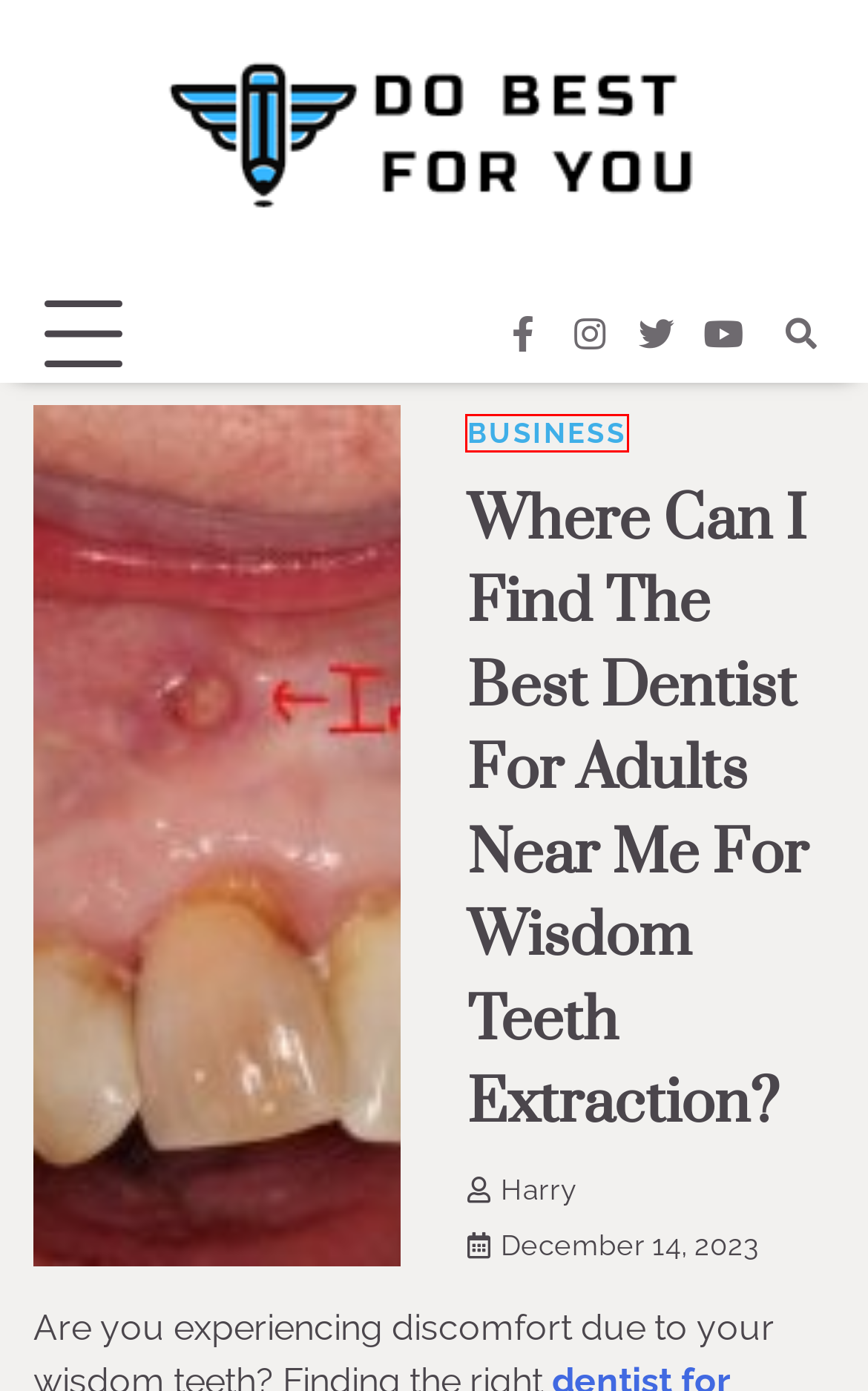Review the screenshot of a webpage which includes a red bounding box around an element. Select the description that best fits the new webpage once the element in the bounding box is clicked. Here are the candidates:
A. A Comprehensive Guide To Cornhole Board Measurements By Spot Court Construction Company
B. dentist for adults near me Archives - Do Best 4 You
C. Harry, Author at Do Best 4 You
D. Adult Dentist Near Me | Dentist For Adults Near Me - URBN Dental
E. Business Archives - Do Best 4 You
F. Home - Mityweb | Web, Software, and Mobile App Development Services
G. Culinary Excellence: Buy Black Beans from Trusted Sources
H. Do Best 4 You -

E